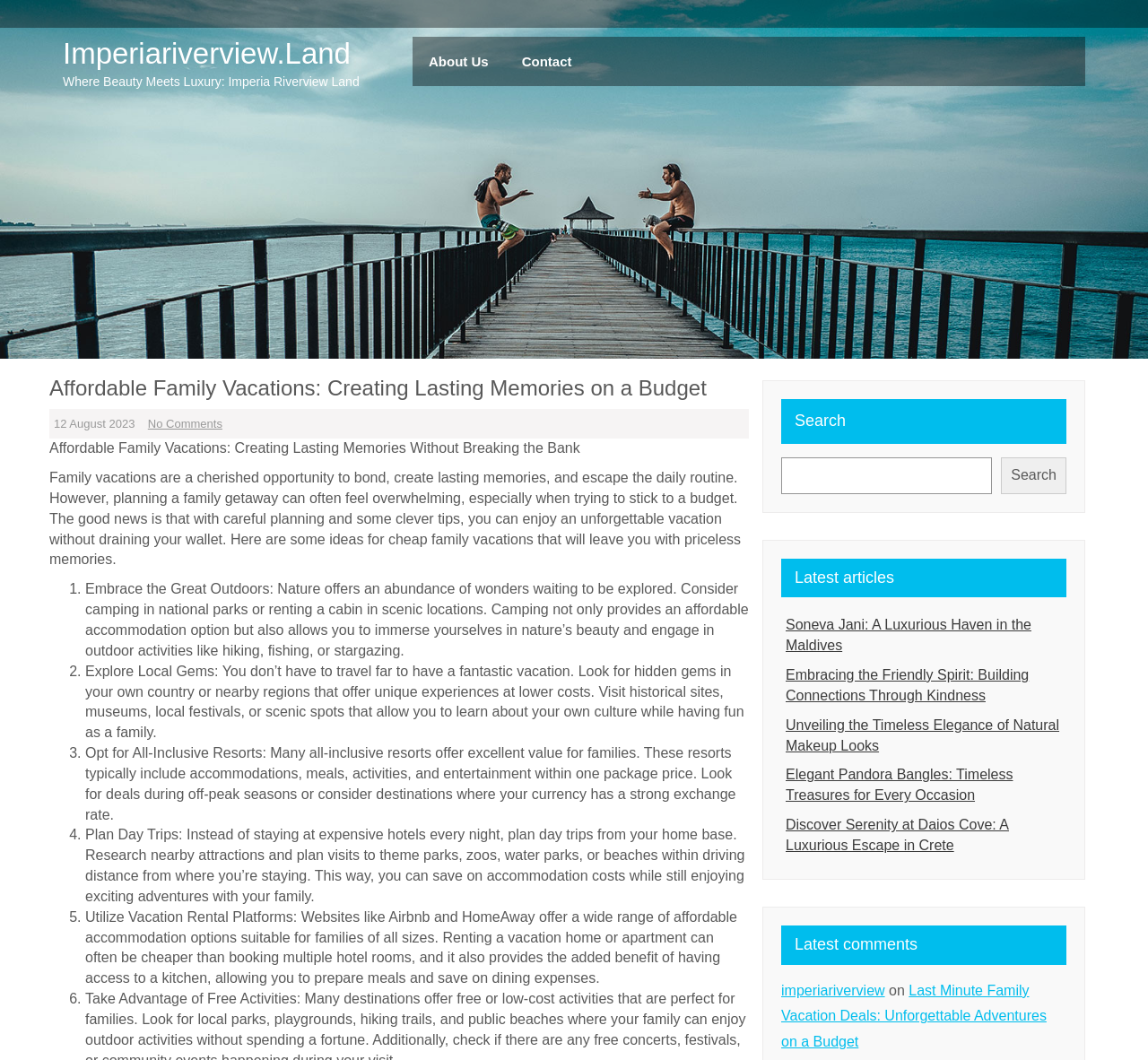Please specify the bounding box coordinates of the element that should be clicked to execute the given instruction: 'Read the article 'Soneva Jani: A Luxurious Haven in the Maldives''. Ensure the coordinates are four float numbers between 0 and 1, expressed as [left, top, right, bottom].

[0.68, 0.576, 0.929, 0.624]